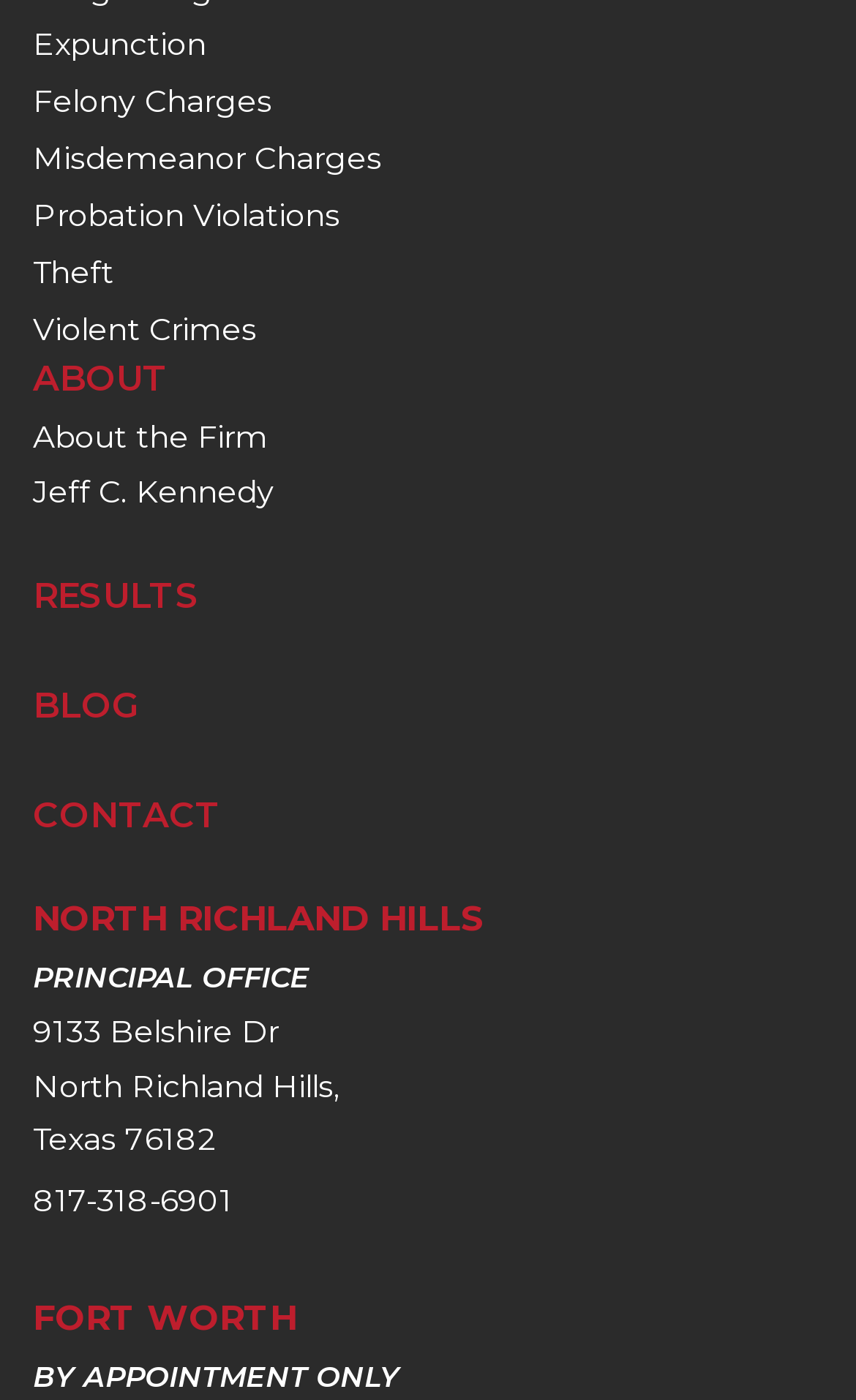What is the name of the law firm?
Respond with a short answer, either a single word or a phrase, based on the image.

Not mentioned